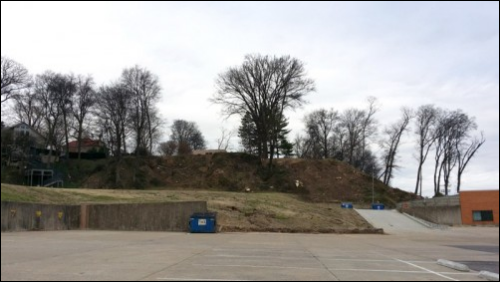Generate a detailed caption that describes the image.

This image showcases a view looking north from the parking lot near the former First National Bank, located at the intersection of Broadway and Main. The foreground features a clean, paved parking area, complemented by a blue dumpster, which hints at the area's urban setting. In the background, a sloping hill is adorned with a row of mature trees, their branches reaching out against a cloudy sky. The landscape captures a blend of natural beauty and historical context, reflecting the property's transformation from a vantage point used during the Civil War to a desirable residential location today.